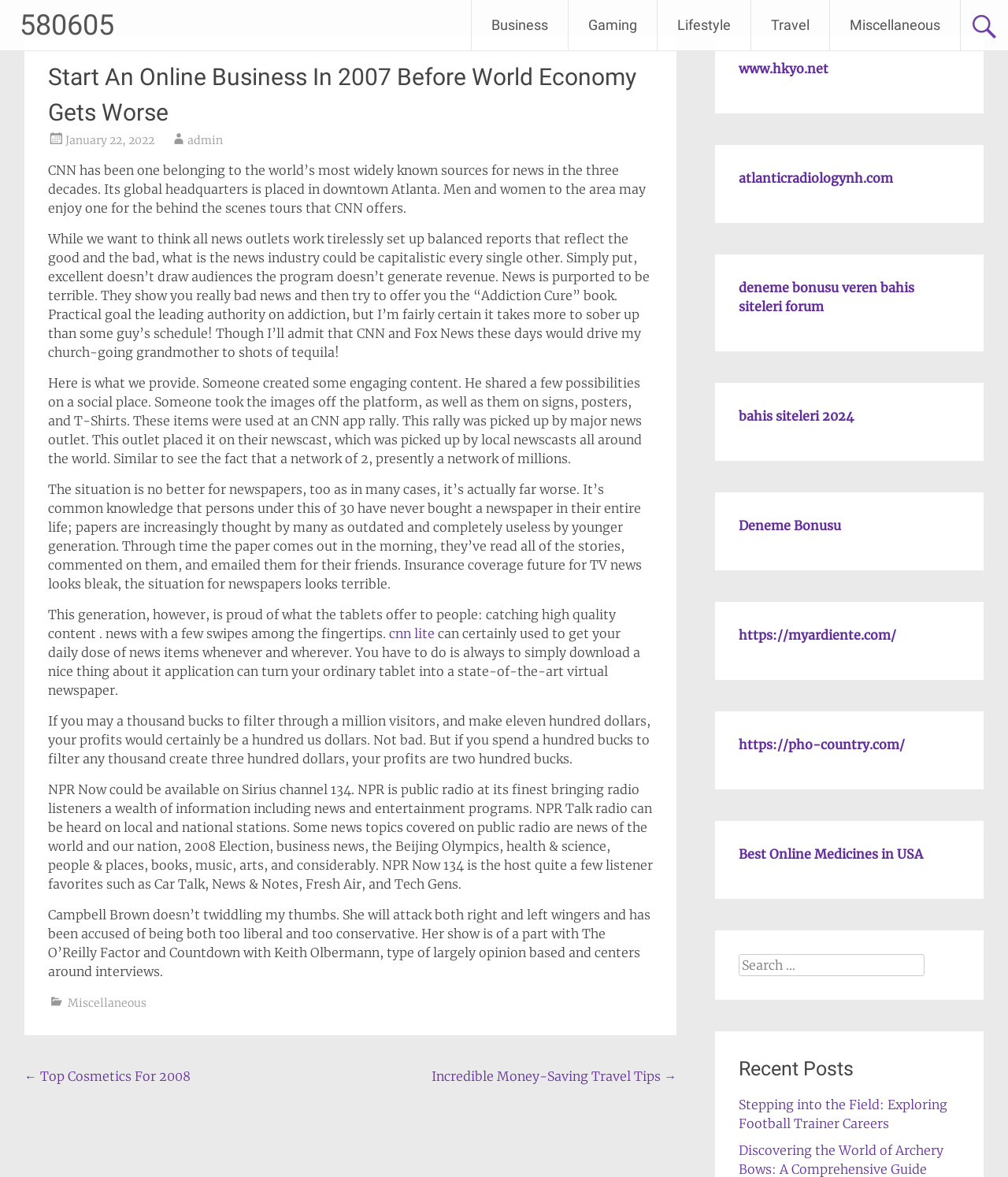Determine the bounding box coordinates of the section to be clicked to follow the instruction: "Search for something". The coordinates should be given as four float numbers between 0 and 1, formatted as [left, top, right, bottom].

[0.733, 0.811, 0.917, 0.829]